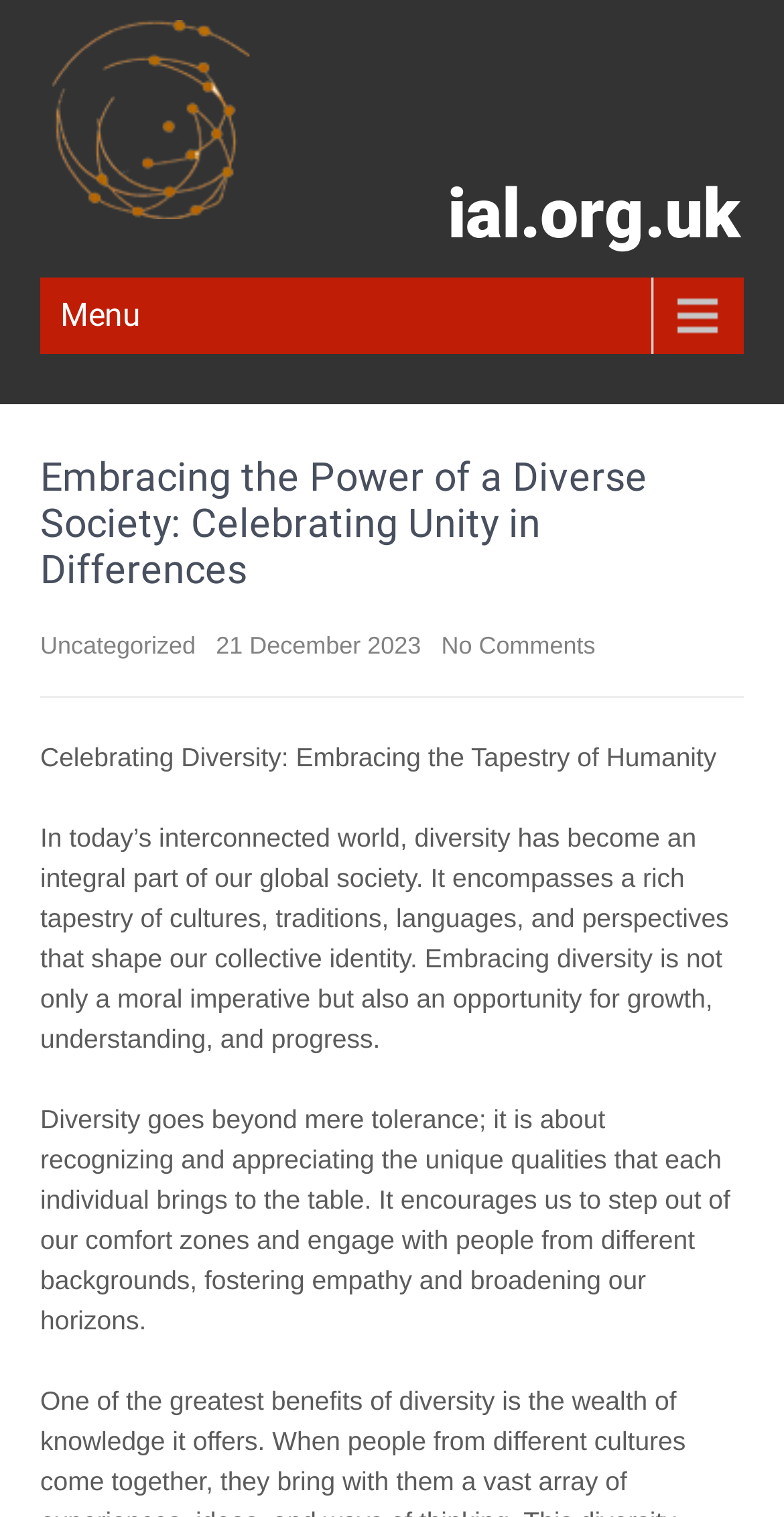What is the theme of the article?
Provide an in-depth answer to the question, covering all aspects.

I inferred the theme of the article by reading the title of the article 'Celebrating Diversity: Embracing the Tapestry of Humanity' and the subsequent paragraphs that discuss the importance of diversity.